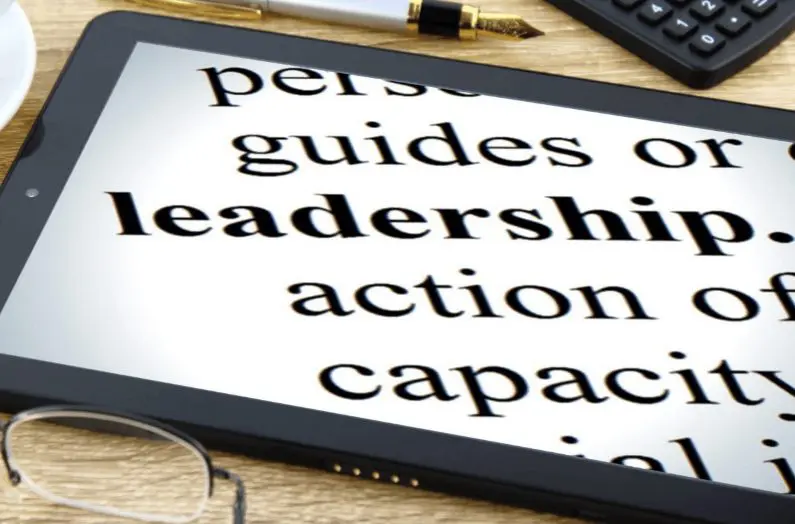What is the material of the surface where the objects are placed?
Using the image, give a concise answer in the form of a single word or short phrase.

Light wood